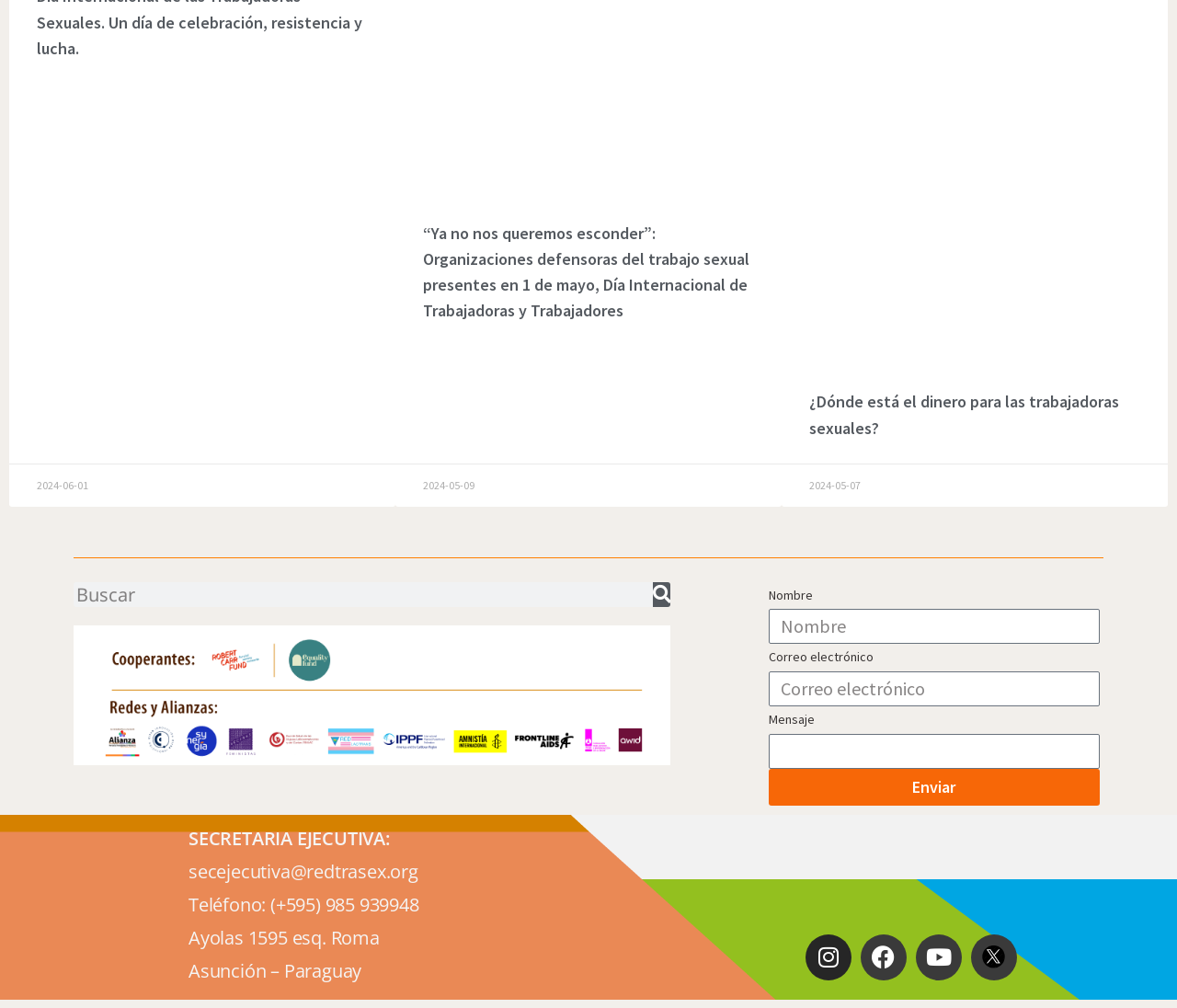Indicate the bounding box coordinates of the clickable region to achieve the following instruction: "Visit the Facebook page."

[0.731, 0.927, 0.77, 0.972]